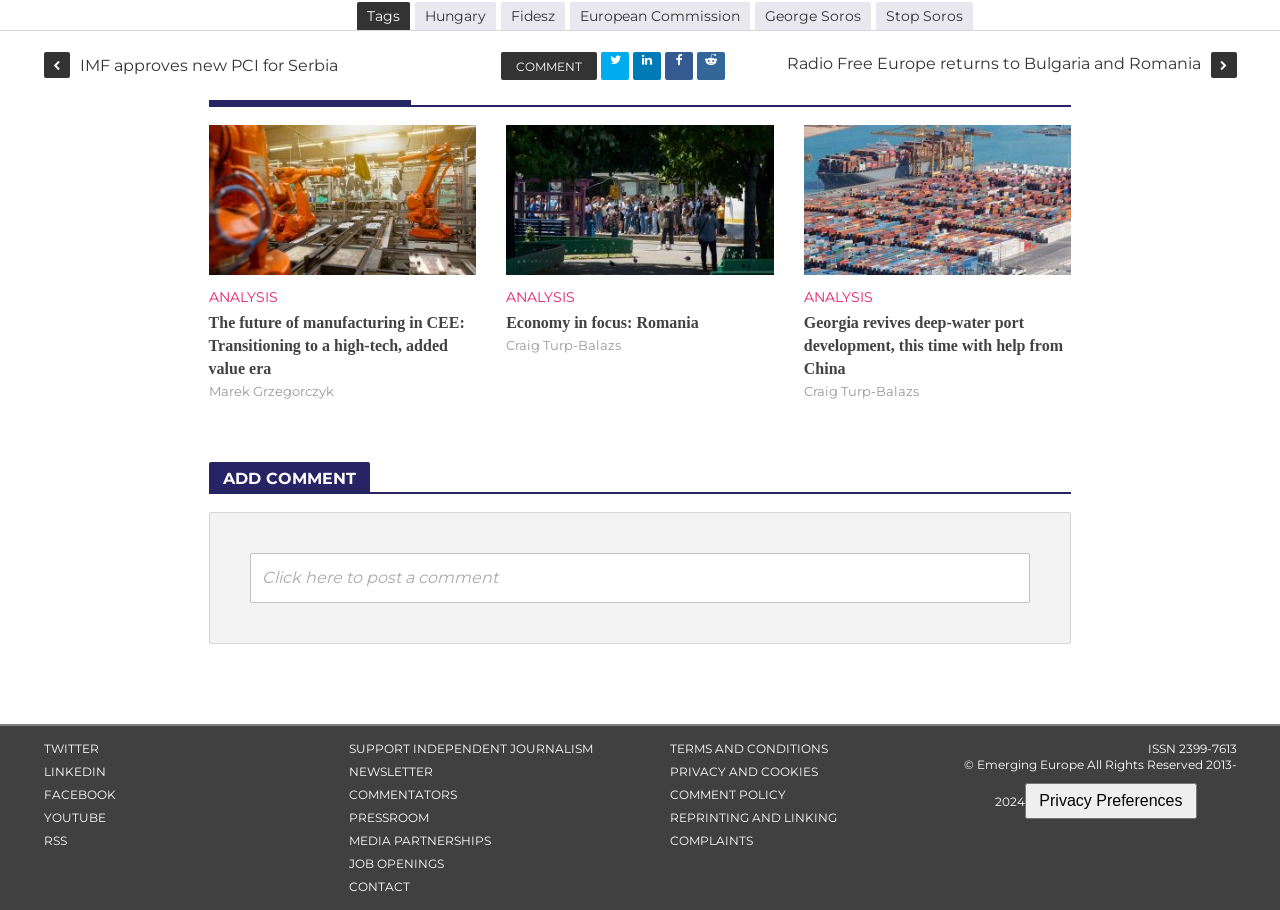Could you find the bounding box coordinates of the clickable area to complete this instruction: "Follow Emerging Europe on Twitter"?

[0.034, 0.814, 0.077, 0.831]